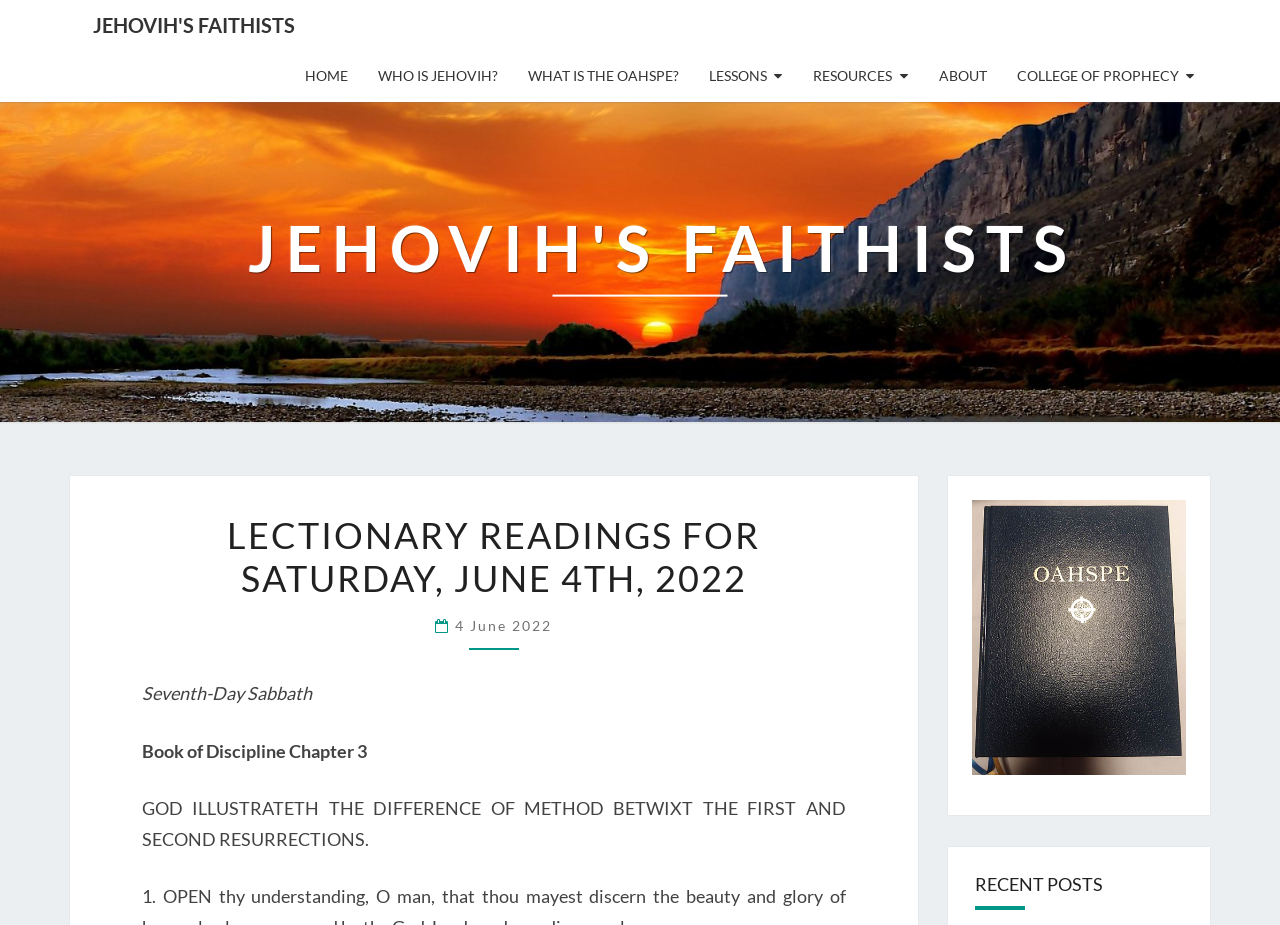Determine the bounding box coordinates for the clickable element to execute this instruction: "go to Jehovih's Faithists homepage". Provide the coordinates as four float numbers between 0 and 1, i.e., [left, top, right, bottom].

[0.055, 0.0, 0.242, 0.054]